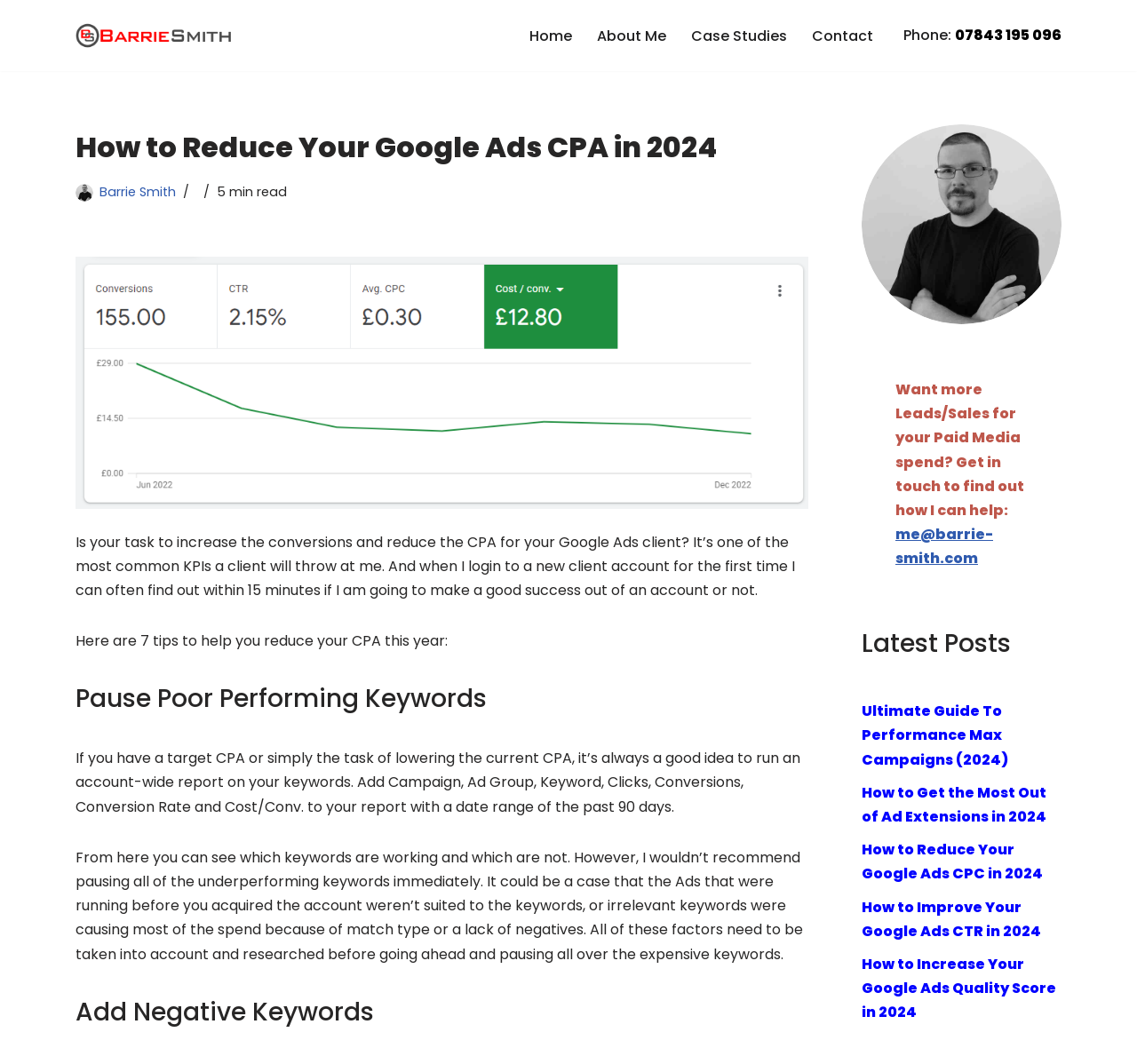What is the topic of the latest post?
Please ensure your answer is as detailed and informative as possible.

The latest post is mentioned in the link 'Ultimate Guide To Performance Max Campaigns (2024)' under the 'Latest Posts' heading at the bottom of the webpage.